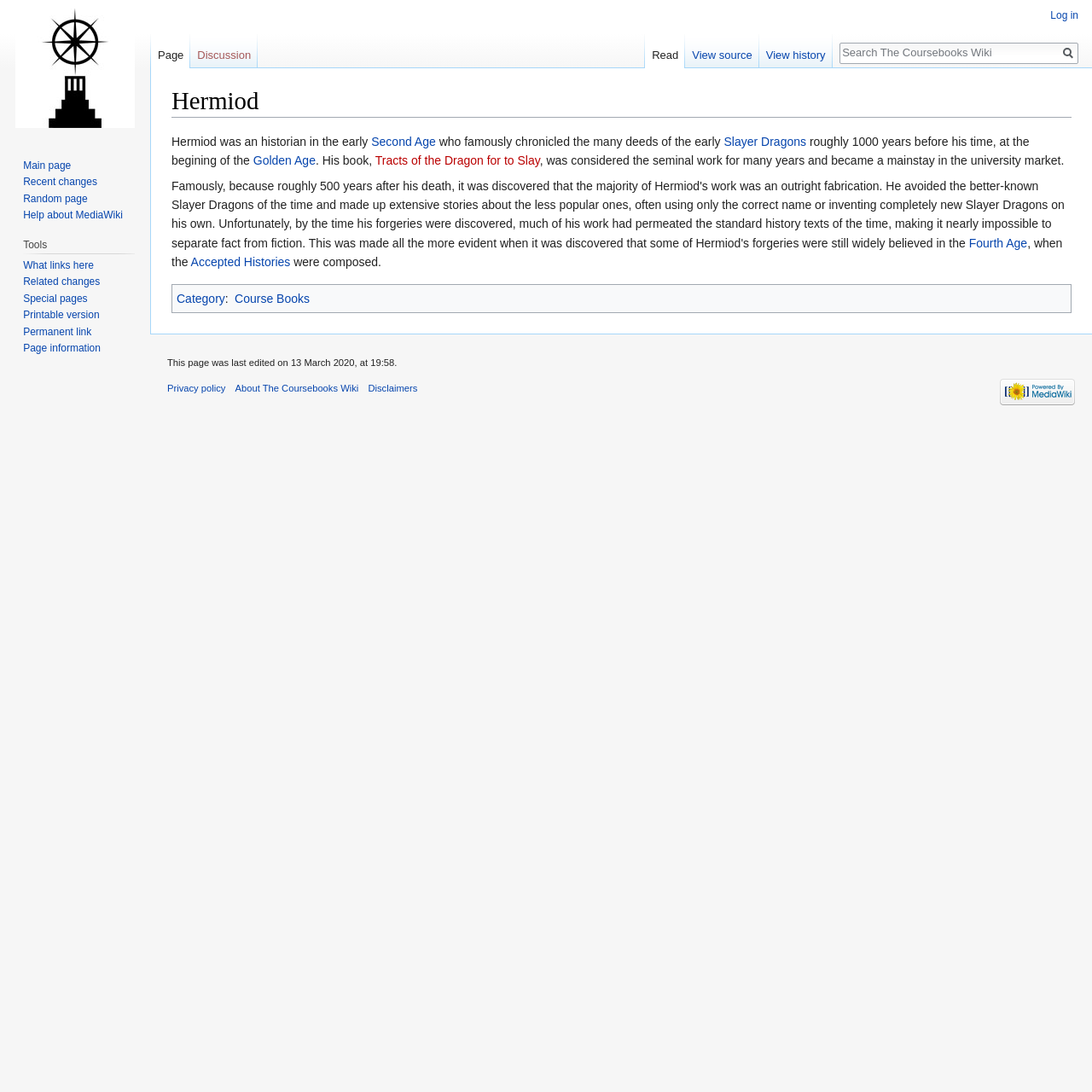Find the bounding box of the UI element described as: "Read". The bounding box coordinates should be given as four float values between 0 and 1, i.e., [left, top, right, bottom].

[0.591, 0.031, 0.628, 0.063]